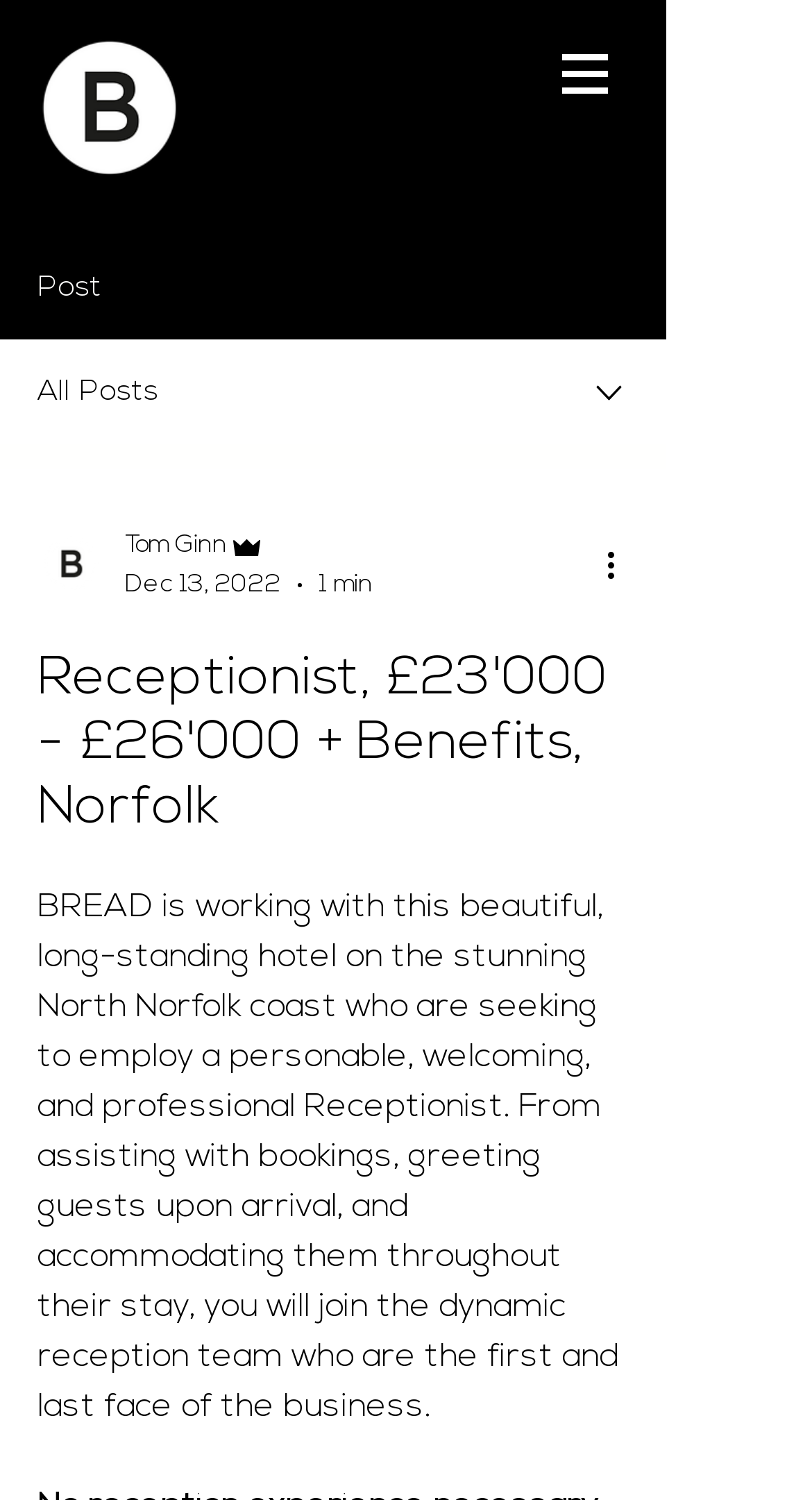What is the salary range for the Receptionist?
Using the information from the image, provide a comprehensive answer to the question.

The salary range for the Receptionist can be found in the main heading of the webpage, which states 'Receptionist, £23'000 - £26'000 + Benefits, Norfolk'. This heading is located at the top of the webpage and provides the salary range for the job position.